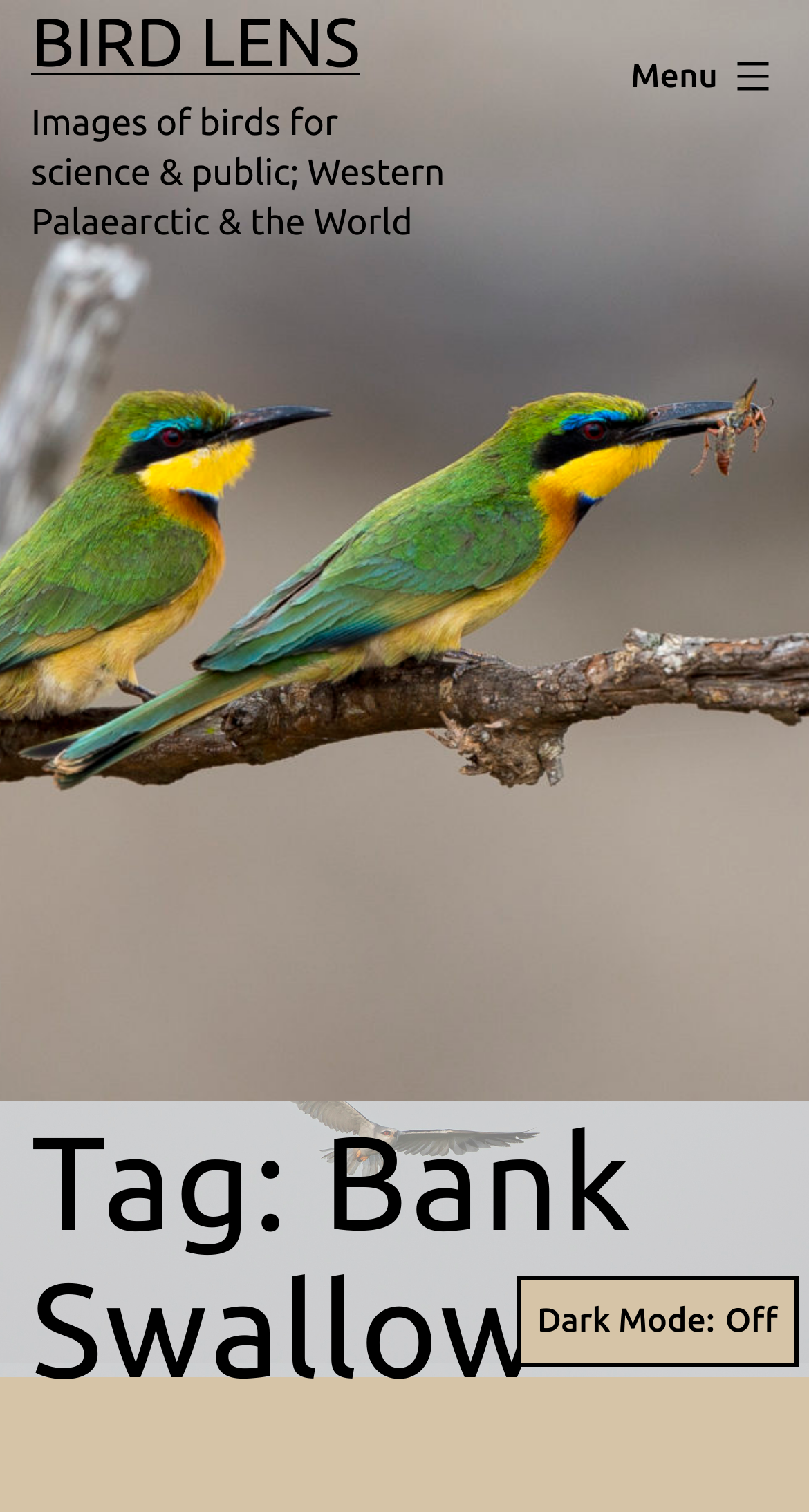Given the element description "Bird Lens" in the screenshot, predict the bounding box coordinates of that UI element.

[0.038, 0.003, 0.445, 0.053]